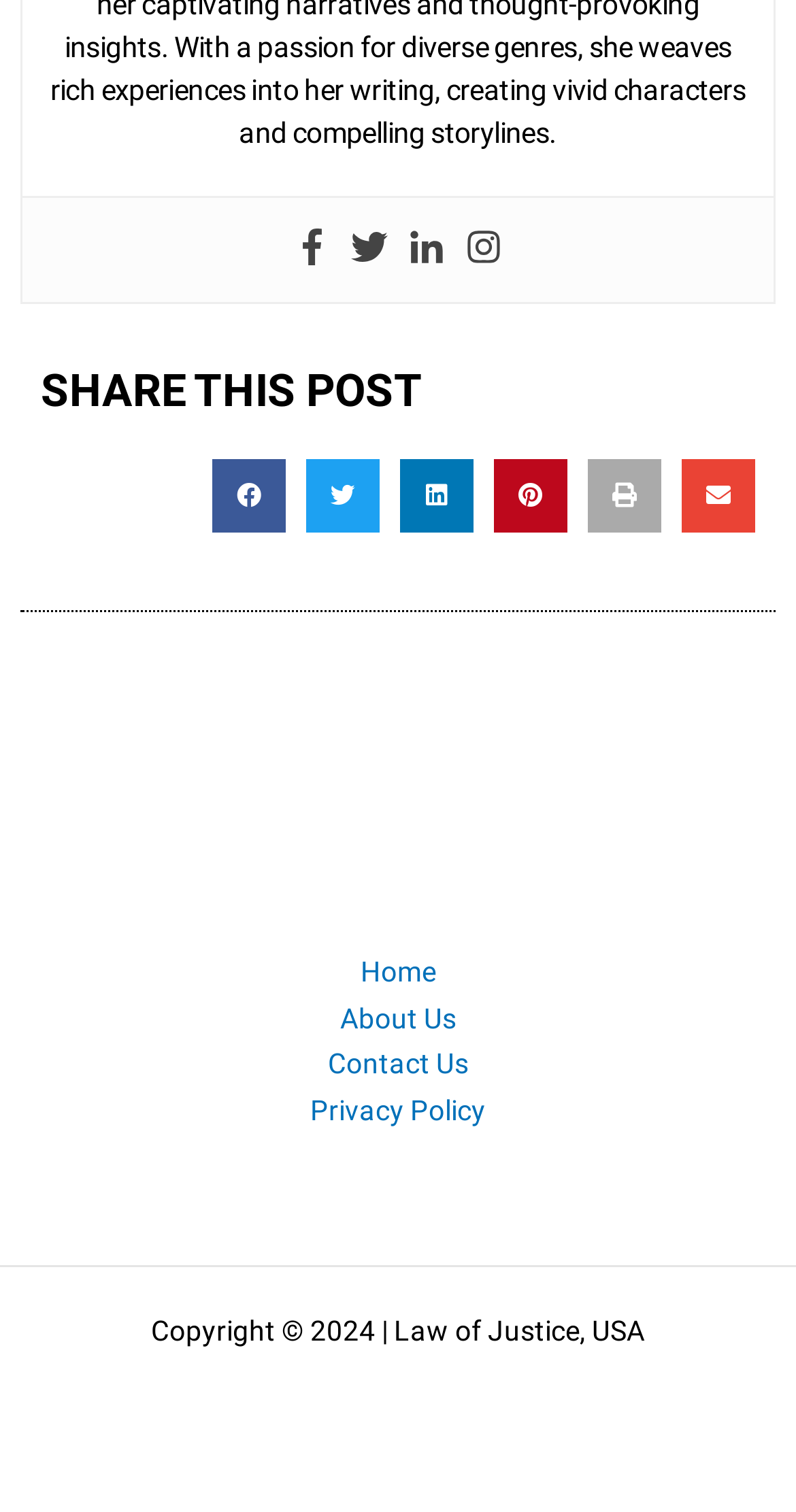Specify the bounding box coordinates of the region I need to click to perform the following instruction: "Share this post on LinkedIn". The coordinates must be four float numbers in the range of 0 to 1, i.e., [left, top, right, bottom].

[0.503, 0.304, 0.595, 0.352]